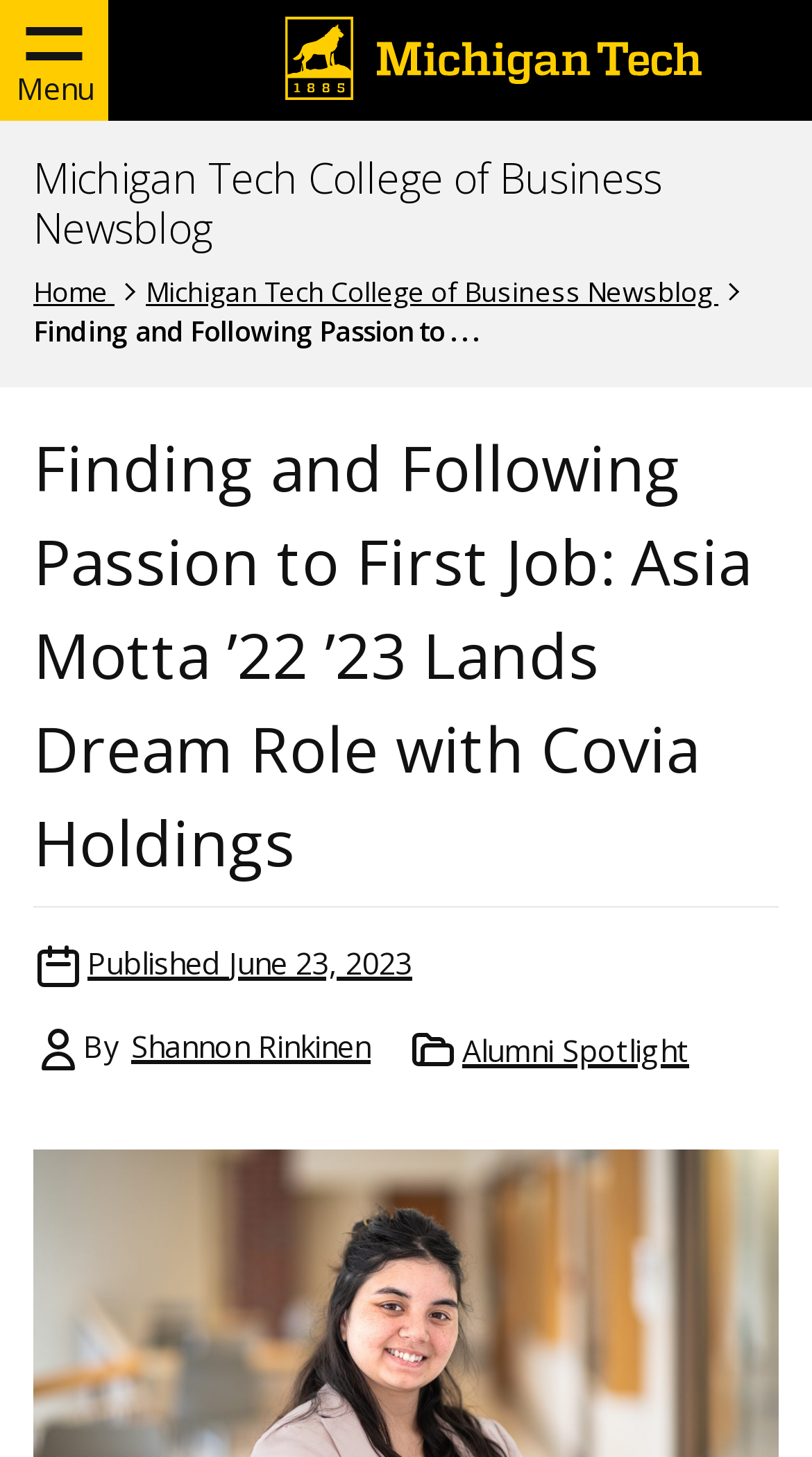What is the category of the article?
From the details in the image, answer the question comprehensively.

I found the answer by looking at the list 'Categories' which contains a link 'Alumni Spotlight', suggesting that the article belongs to this category.